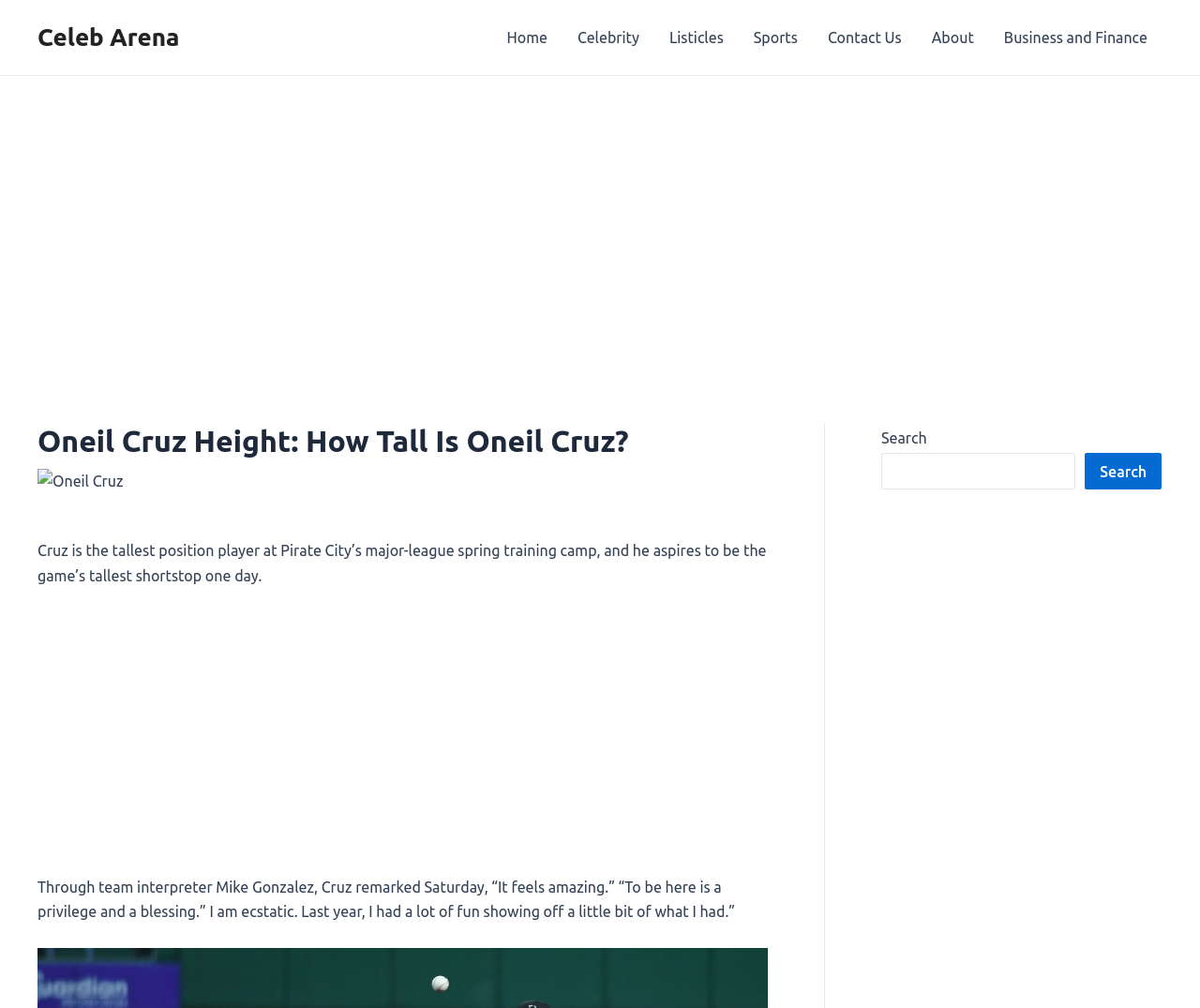Provide the bounding box coordinates of the HTML element this sentence describes: "Celebrity". The bounding box coordinates consist of four float numbers between 0 and 1, i.e., [left, top, right, bottom].

[0.469, 0.0, 0.545, 0.074]